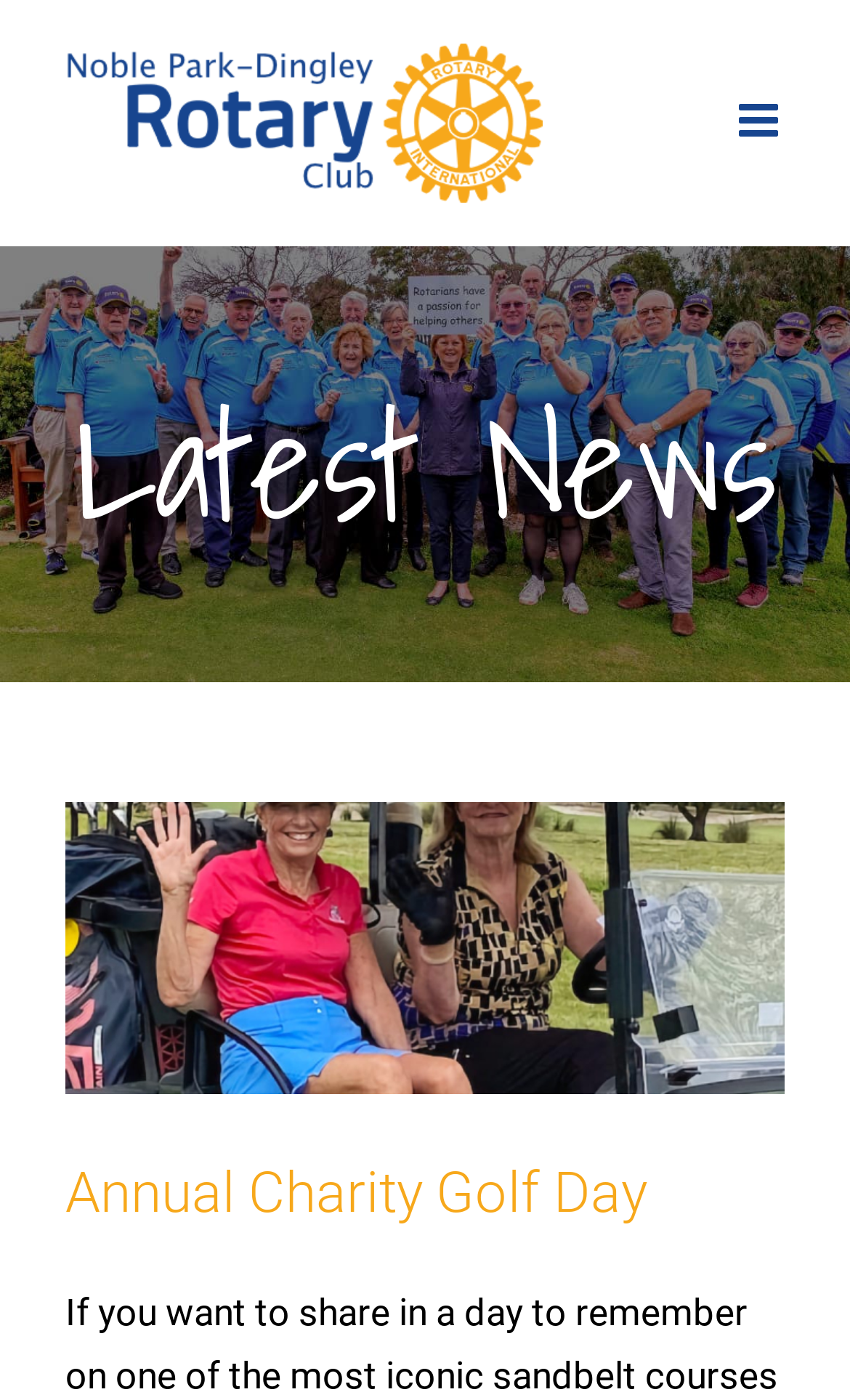What is the position of the 'Latest News' heading?
Look at the image and respond with a one-word or short phrase answer.

Top left